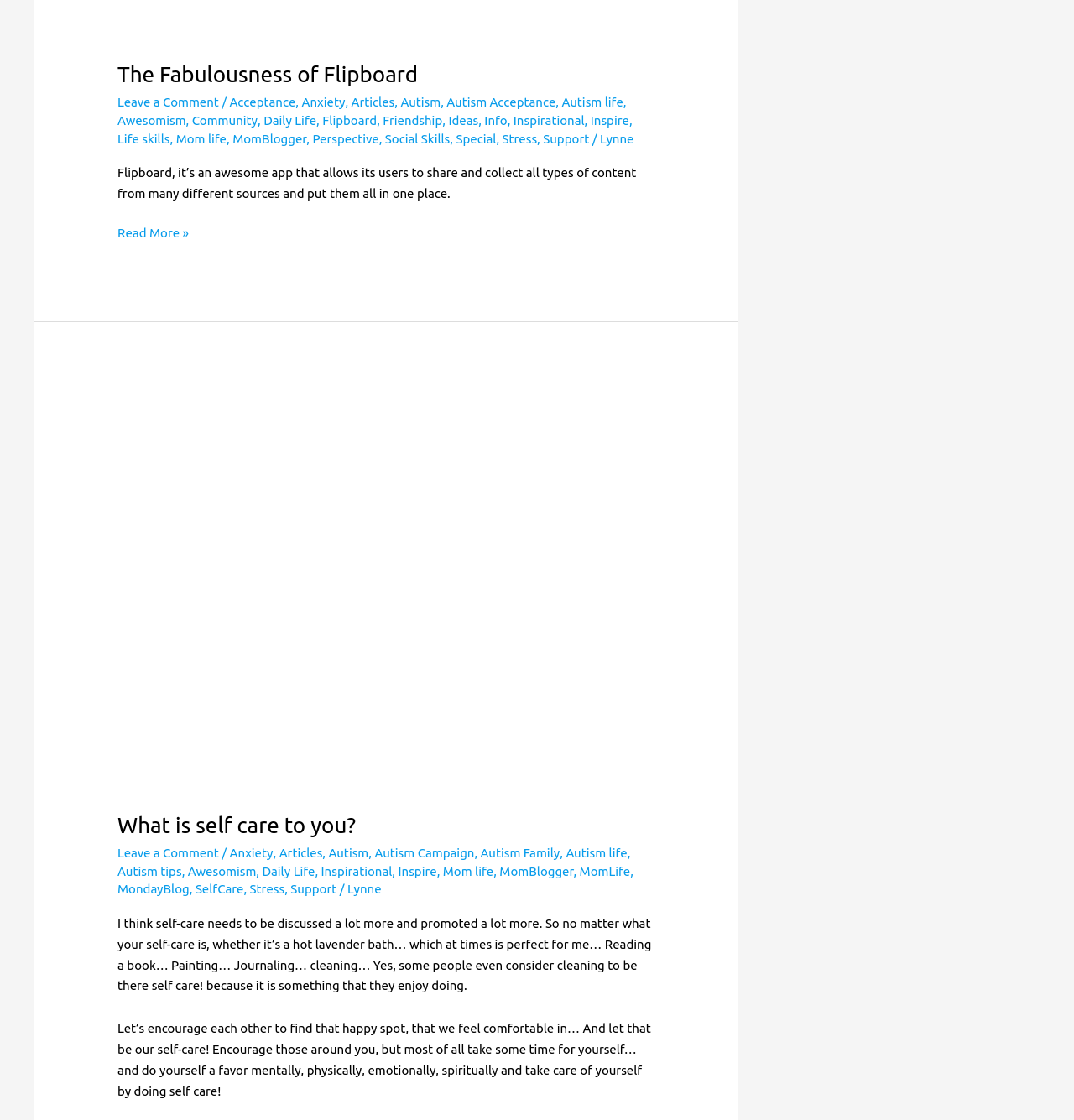Show me the bounding box coordinates of the clickable region to achieve the task as per the instruction: "Click on the link to learn more about autism life".

[0.523, 0.085, 0.58, 0.098]